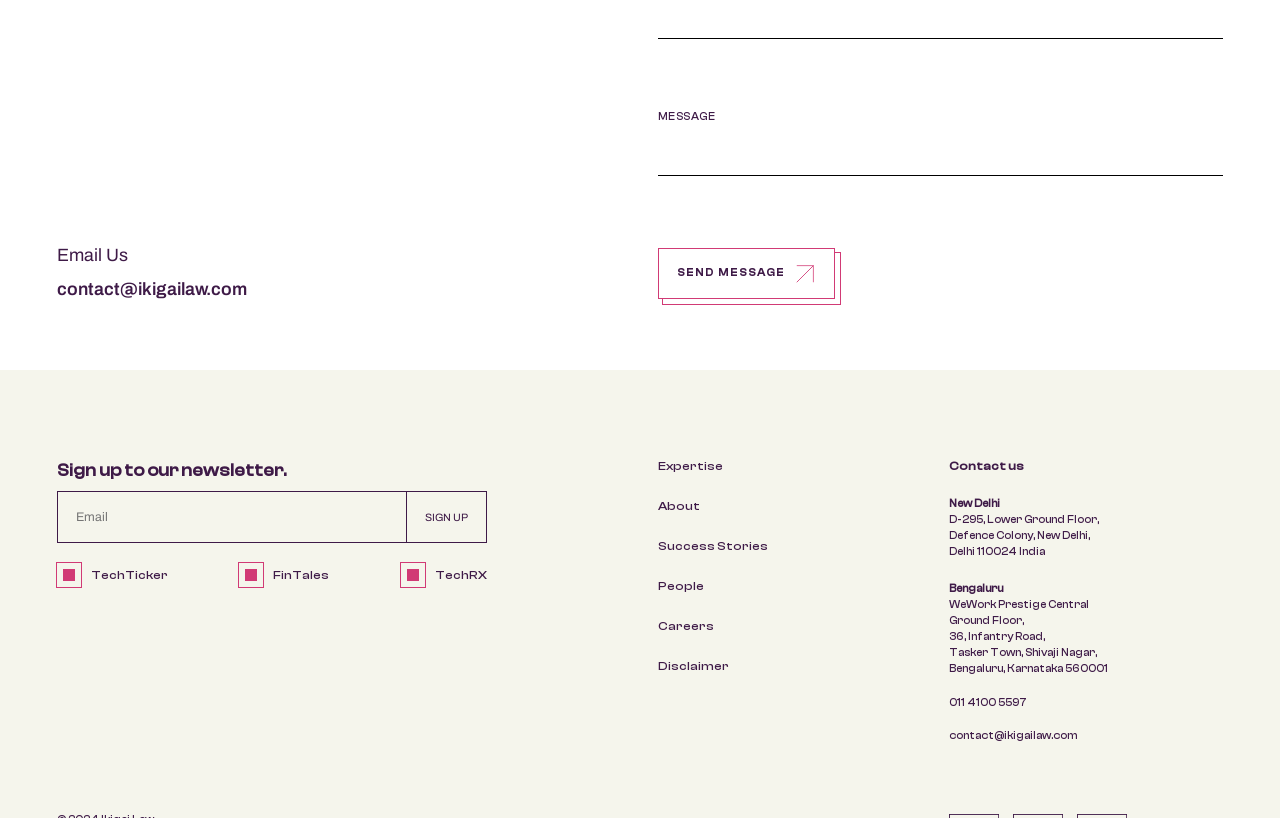Please find the bounding box for the UI element described by: "parent_node: TechRX name="TechRX" value="True"".

[0.313, 0.688, 0.332, 0.717]